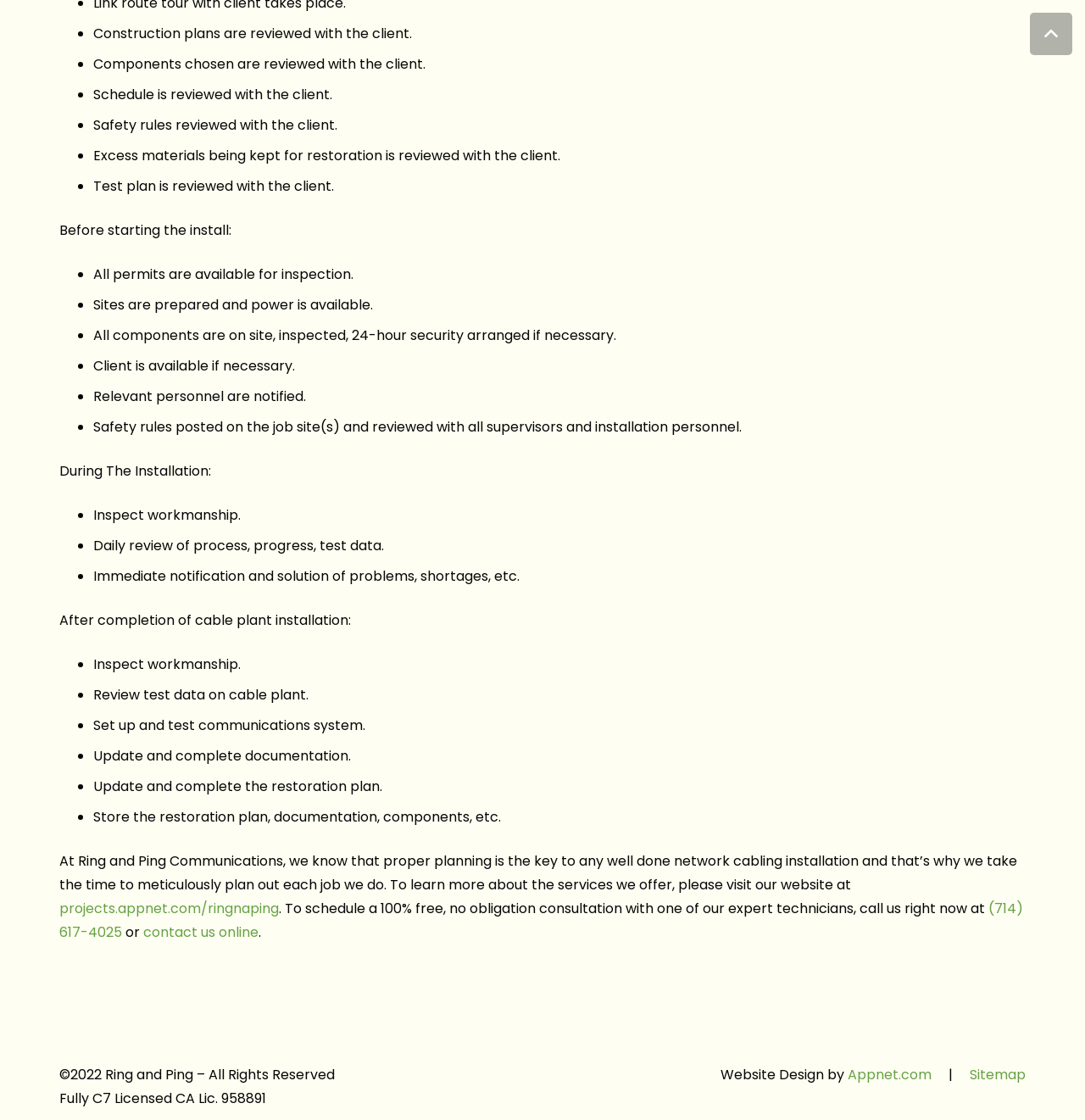What is the purpose of the company?
Refer to the image and offer an in-depth and detailed answer to the question.

The purpose of the company is inferred from the text 'At Ring and Ping Communications, we know that proper planning is the key to any well done network cabling installation...' and the list of tasks mentioned on the webpage, which are related to network cabling installation.